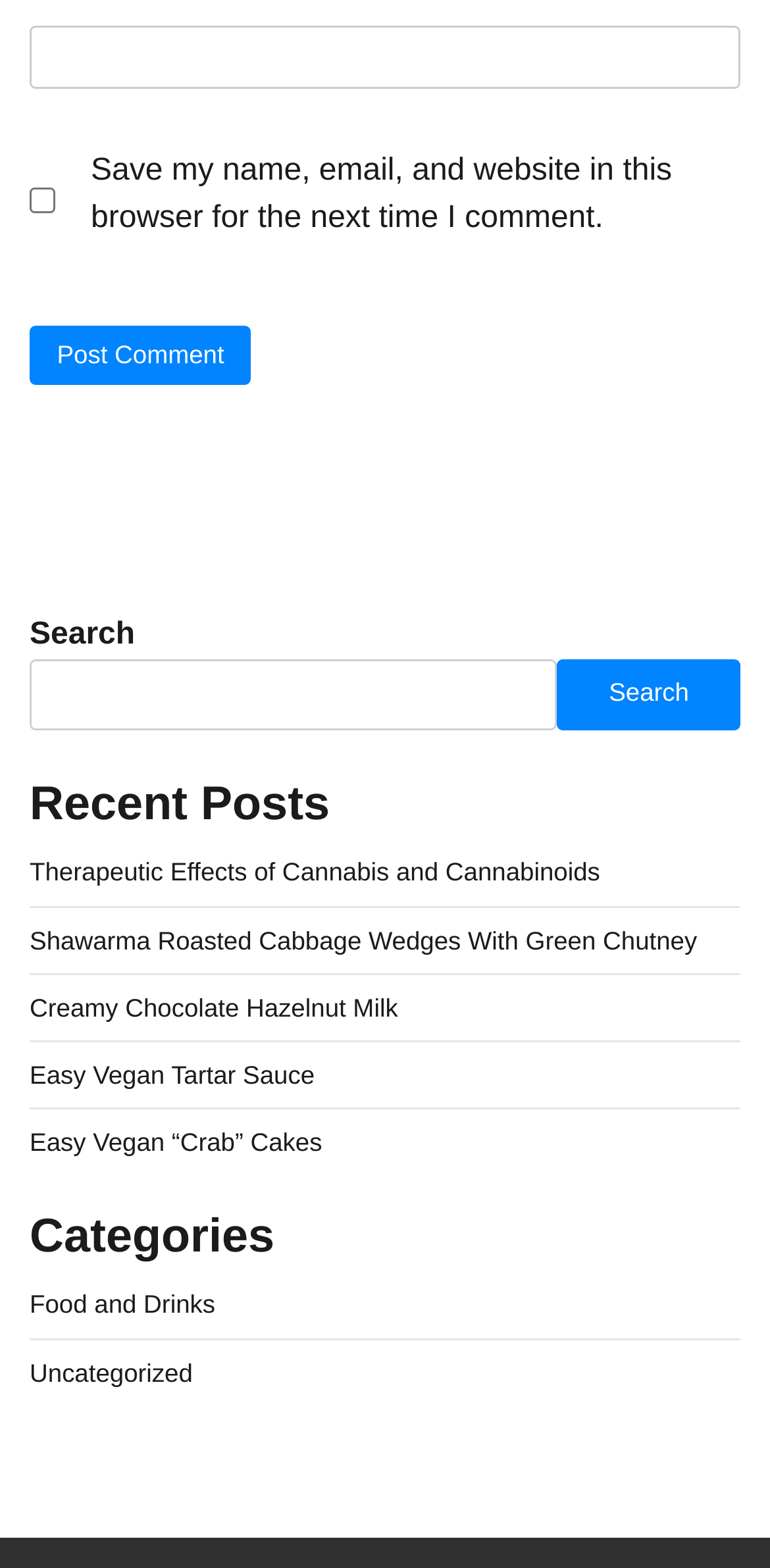Please identify the bounding box coordinates of the region to click in order to complete the given instruction: "View coco mademoiselle lotion". The coordinates should be four float numbers between 0 and 1, i.e., [left, top, right, bottom].

None